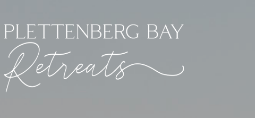Offer a comprehensive description of the image.

The image features the elegantly styled text "PLETTENBERG BAY Retreats," showcasing a serene and inviting aesthetic. This visual branding emphasizes the tranquil nature of Plettenberg Bay, suggesting a focus on peaceful retreats that promote wellness and relaxation. The soft background complements the delicate script of the text, embodying a sense of sophistication and calmness that aligns with the retreat's mission of fostering health, wealth, and fulfilling relationships through transformative experiences.